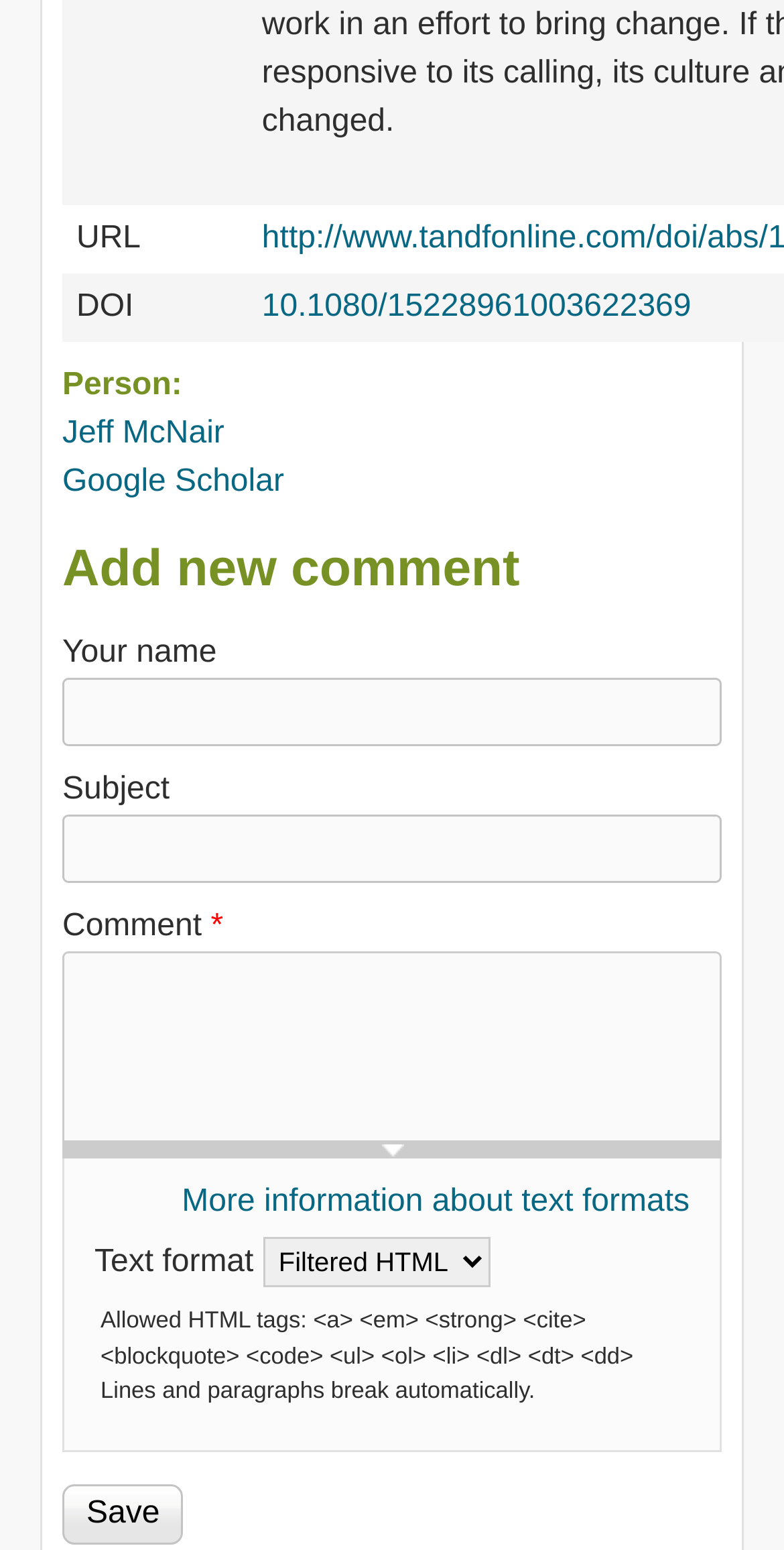Provide the bounding box coordinates of the UI element that matches the description: "name="comment_body[und][0][value]"".

[0.079, 0.614, 0.921, 0.744]